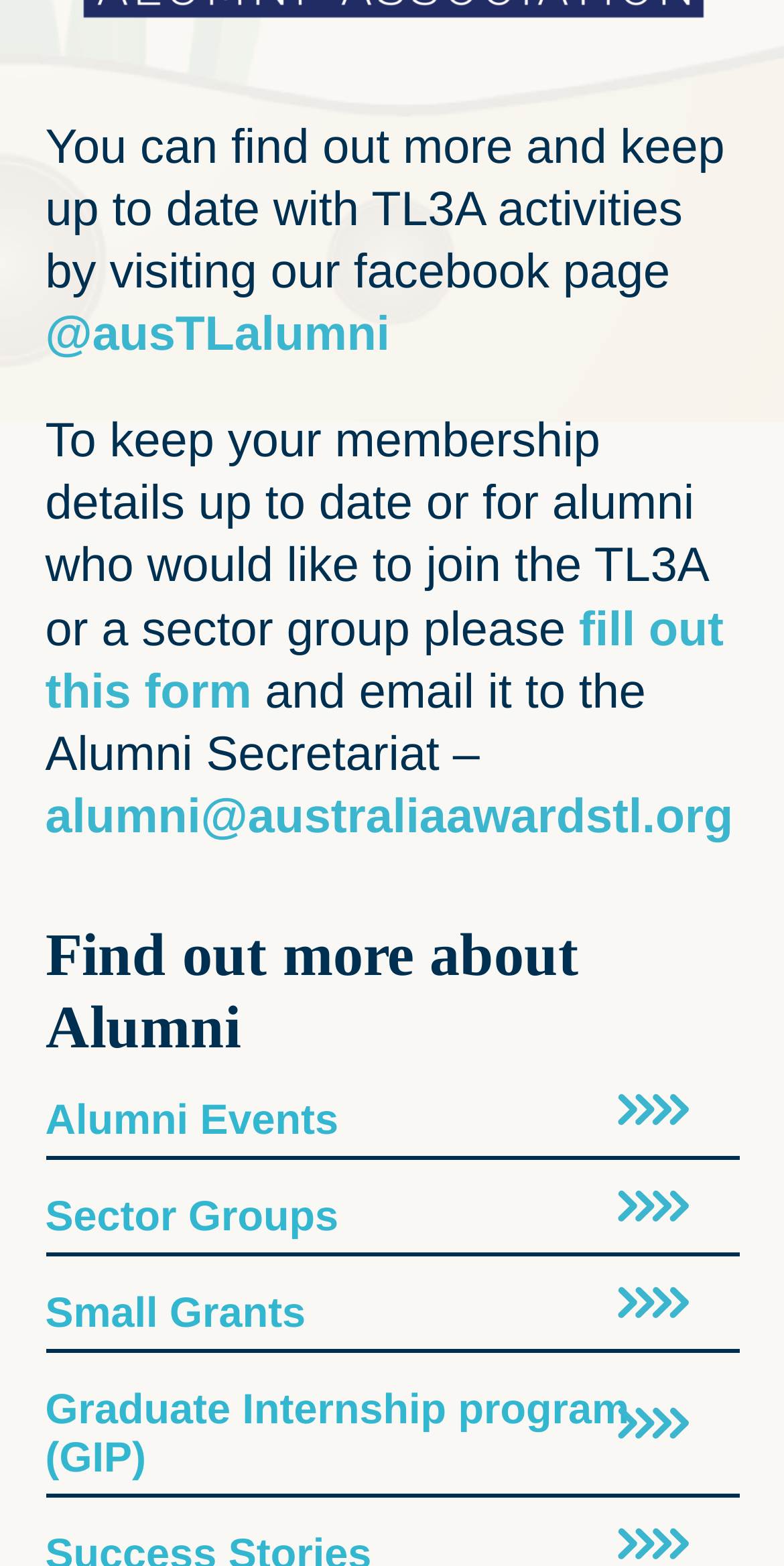Analyze the image and give a detailed response to the question:
How can alumni update their membership details?

The text 'To keep your membership details up to date or for alumni who would like to join the TL3A or a sector group please fill out this form' suggests that alumni can update their membership details by filling out a form.